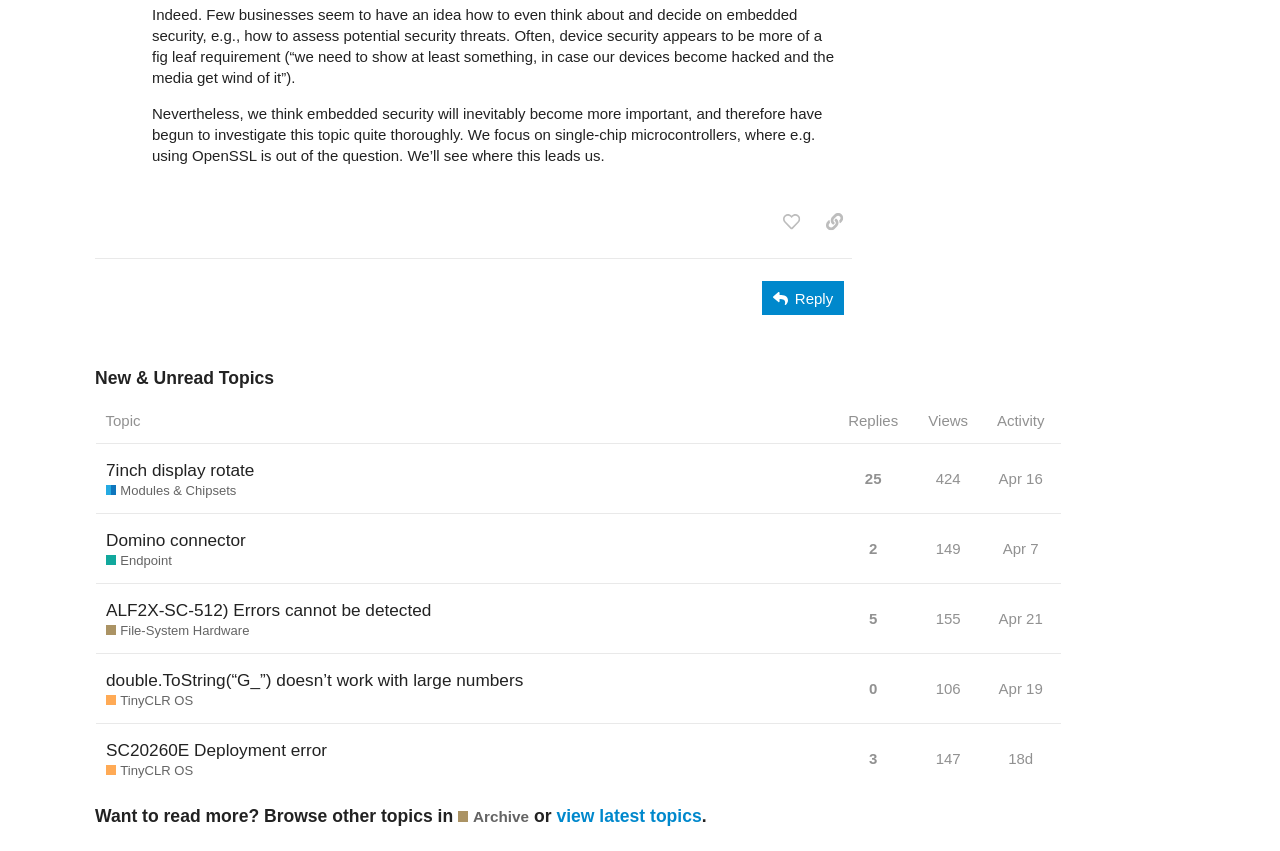Using a single word or phrase, answer the following question: 
What is the name of the operating system mentioned in the topic 'double.ToString(“G_”) doesn’t work with large numbers'?

TinyCLR OS